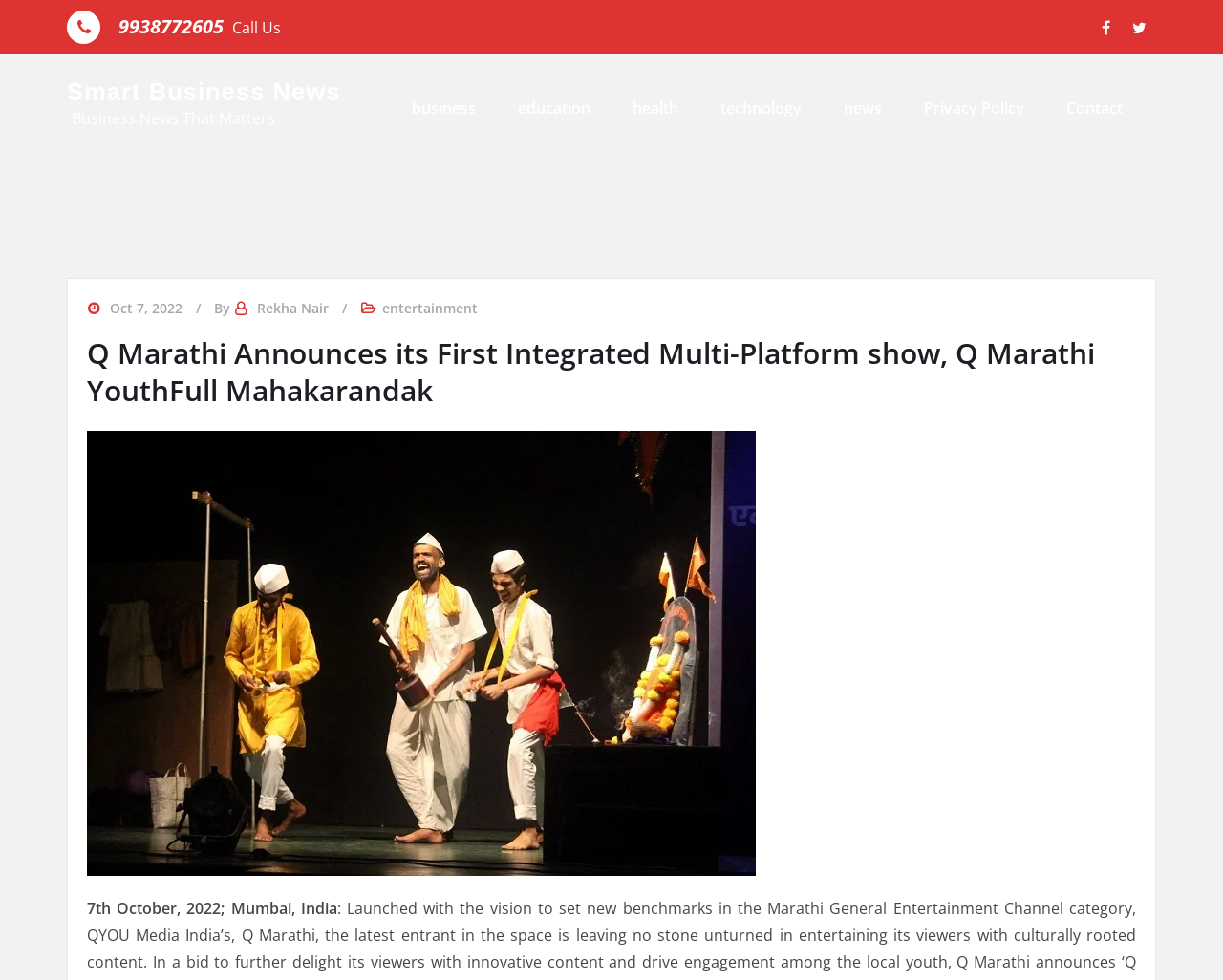Determine the bounding box coordinates for the area you should click to complete the following instruction: "Read the news about business".

[0.337, 0.099, 0.389, 0.121]